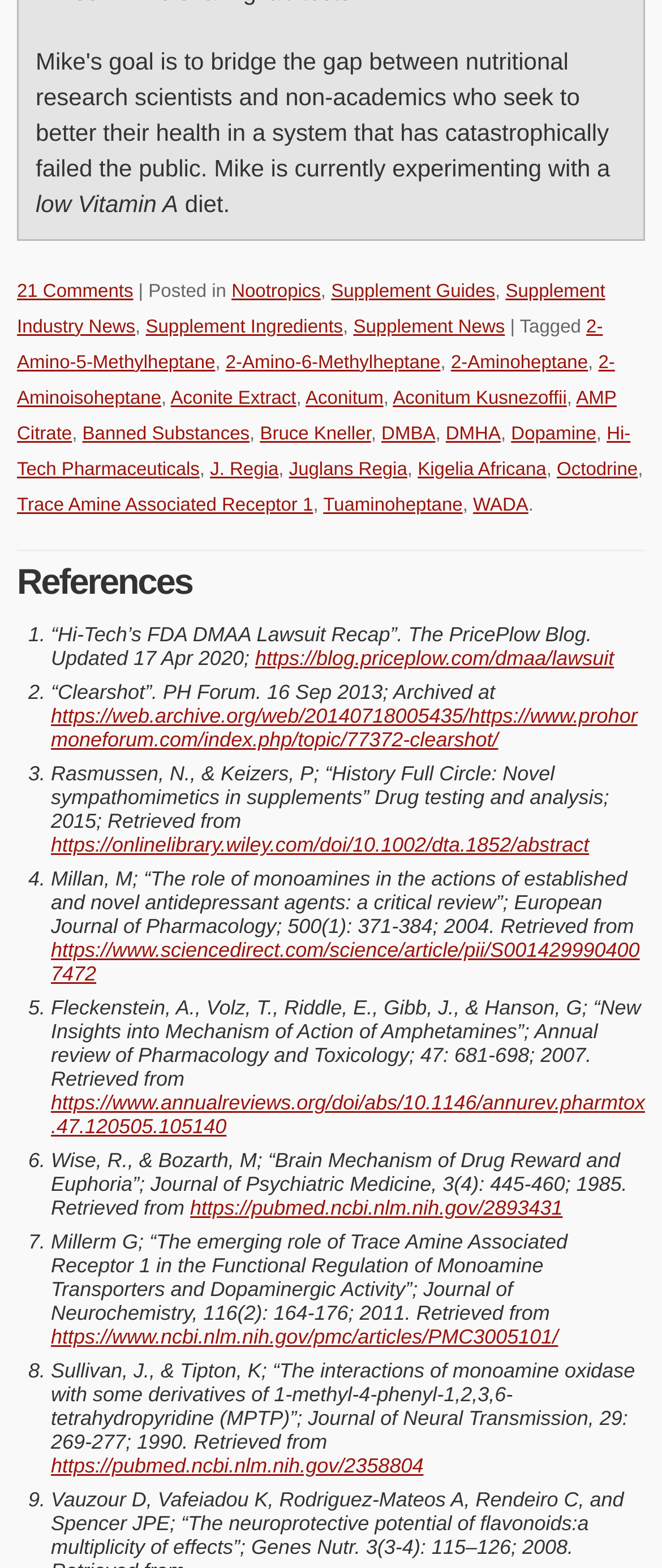Could you determine the bounding box coordinates of the clickable element to complete the instruction: "Check 'https://blog.priceplow.com/dmaa/lawsuit'"? Provide the coordinates as four float numbers between 0 and 1, i.e., [left, top, right, bottom].

[0.385, 0.412, 0.928, 0.427]